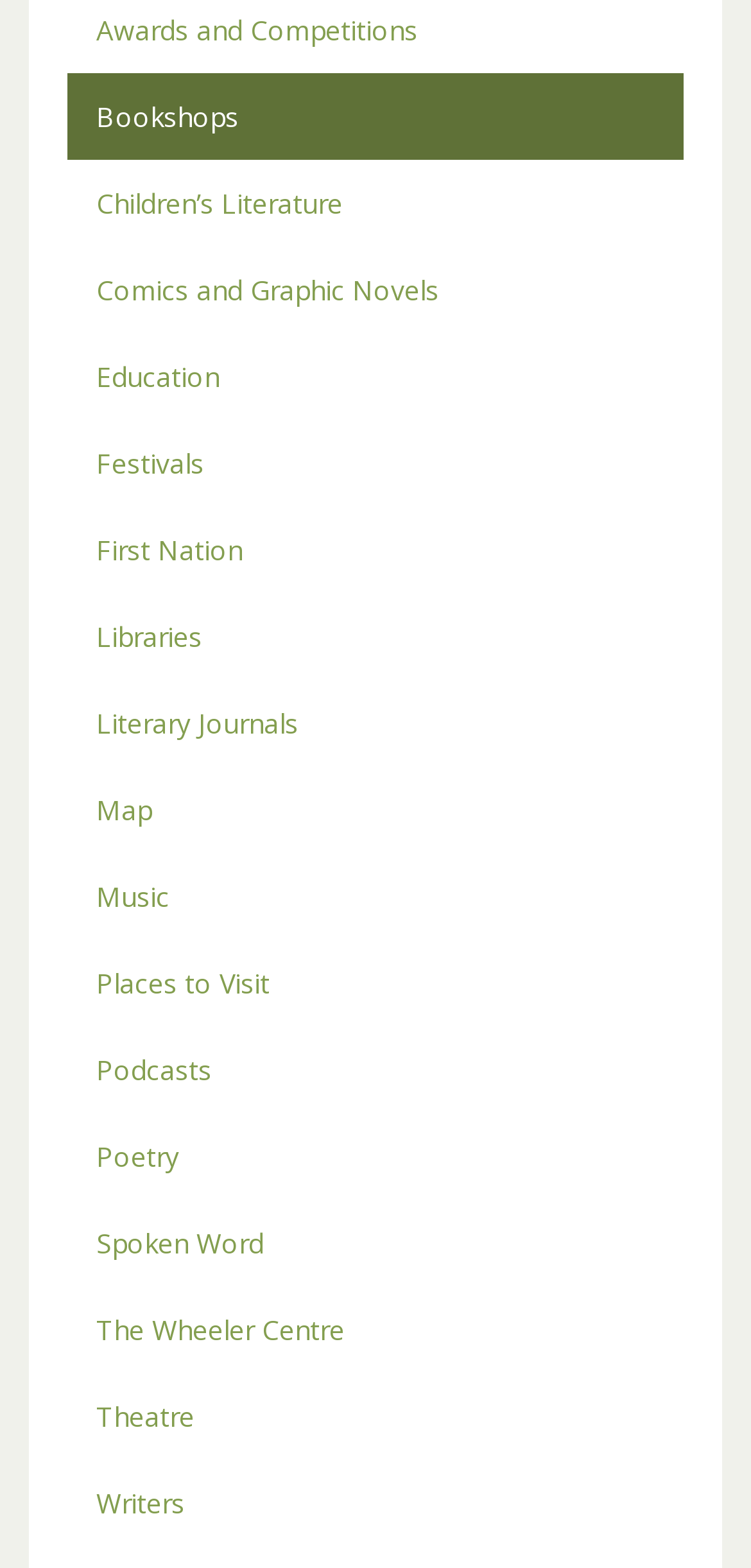Is there a category for Education?
Please give a detailed and elaborate answer to the question based on the image.

I searched the list of links and found that there is a category for Education, which is located near the top of the list.